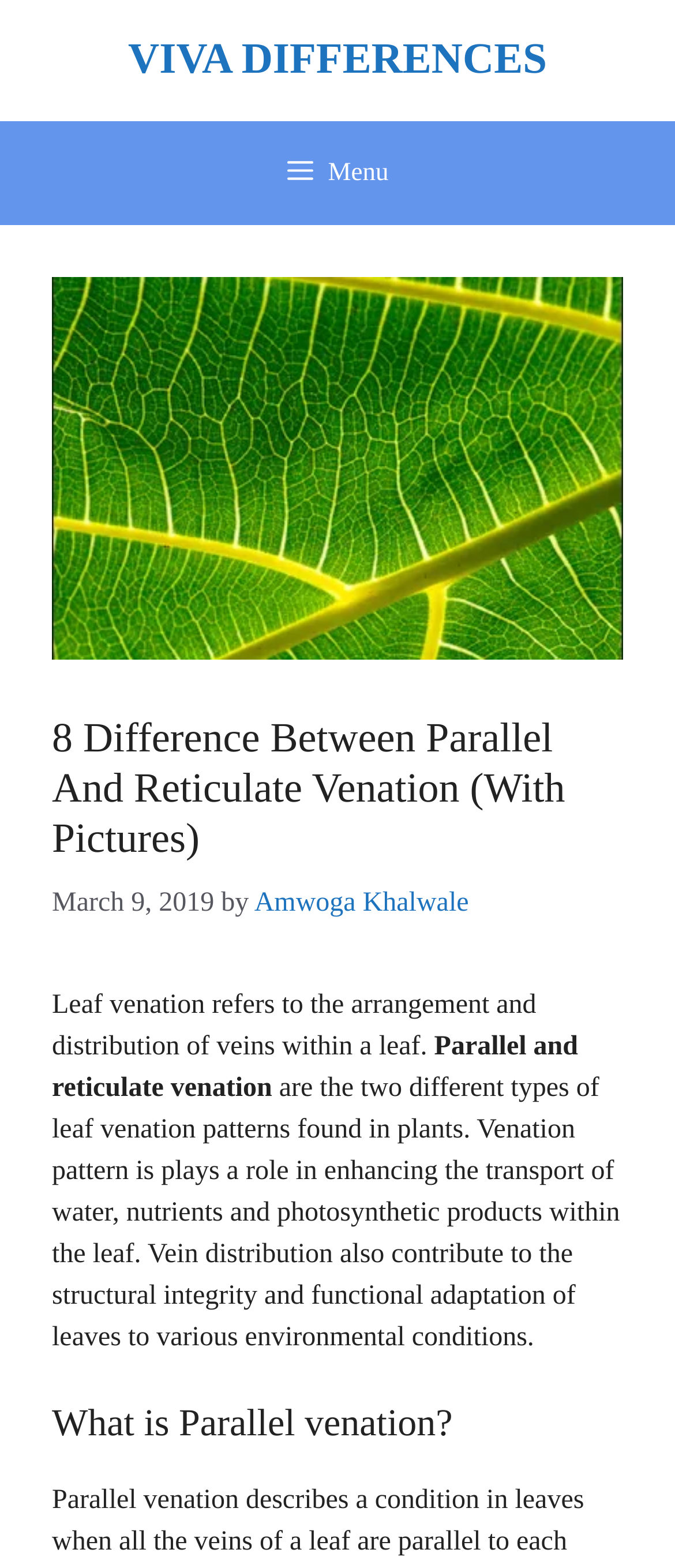Give a one-word or phrase response to the following question: Who is the author of the article?

Amwoga Khalwale